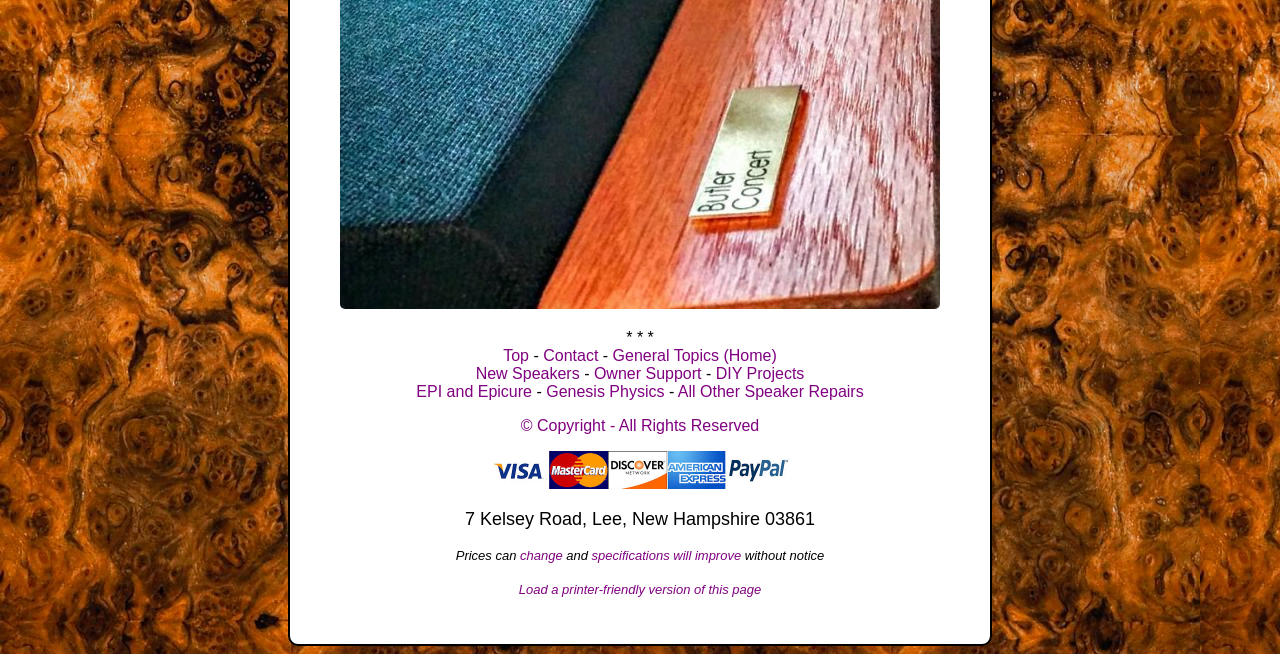Locate the UI element described as follows: "Contact". Return the bounding box coordinates as four float numbers between 0 and 1 in the order [left, top, right, bottom].

[0.424, 0.531, 0.467, 0.557]